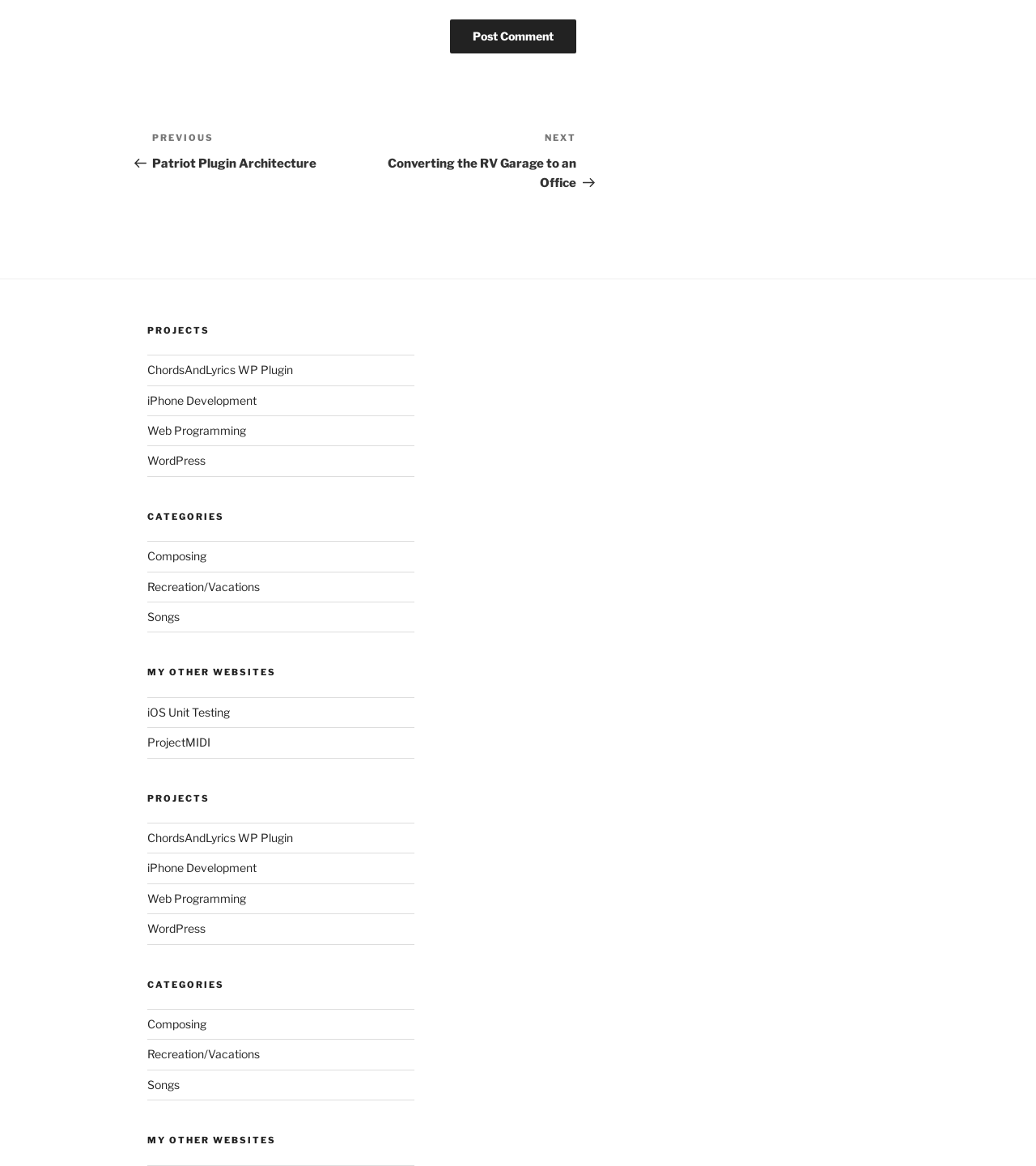Using a single word or phrase, answer the following question: 
What is the purpose of the button at the top?

Post Comment